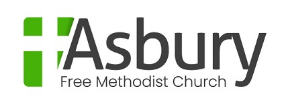Elaborate on the contents of the image in great detail.

The image features the logo of Asbury Free Methodist Church, prominently displaying the word "Asbury" in bold, dark gray letters, accompanied by a stylized green cross. The design integrates elements that reflect the church's community and spiritual values, symbolizing faith and connection. This logo serves as a visual representation of the church's mission, inviting individuals to engage with various activities and offerings, including opportunities for generous giving and community involvement, as emphasized throughout their outreach initiatives.